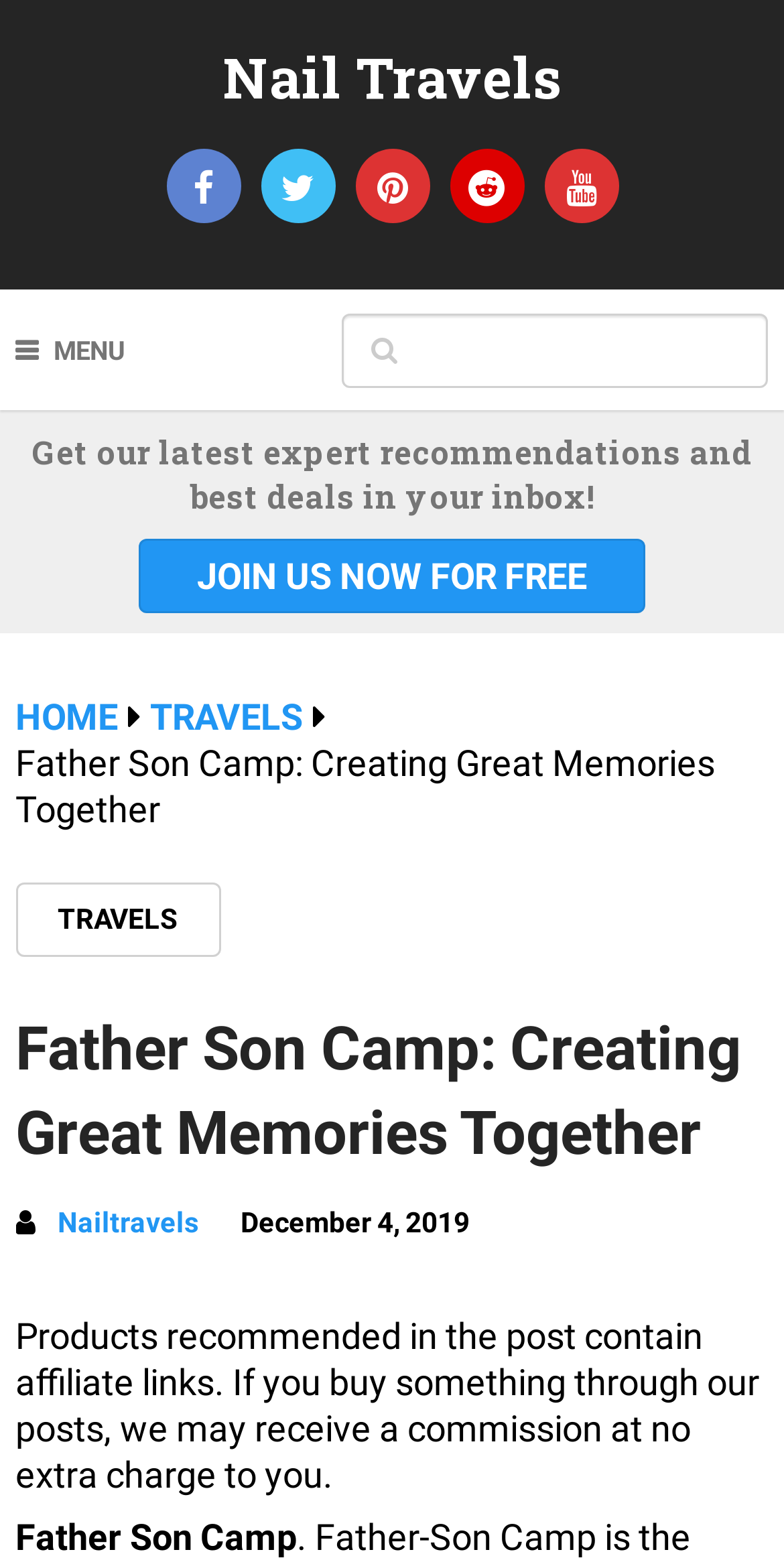Using the webpage screenshot, locate the HTML element that fits the following description and provide its bounding box: "Travels".

[0.192, 0.446, 0.387, 0.474]